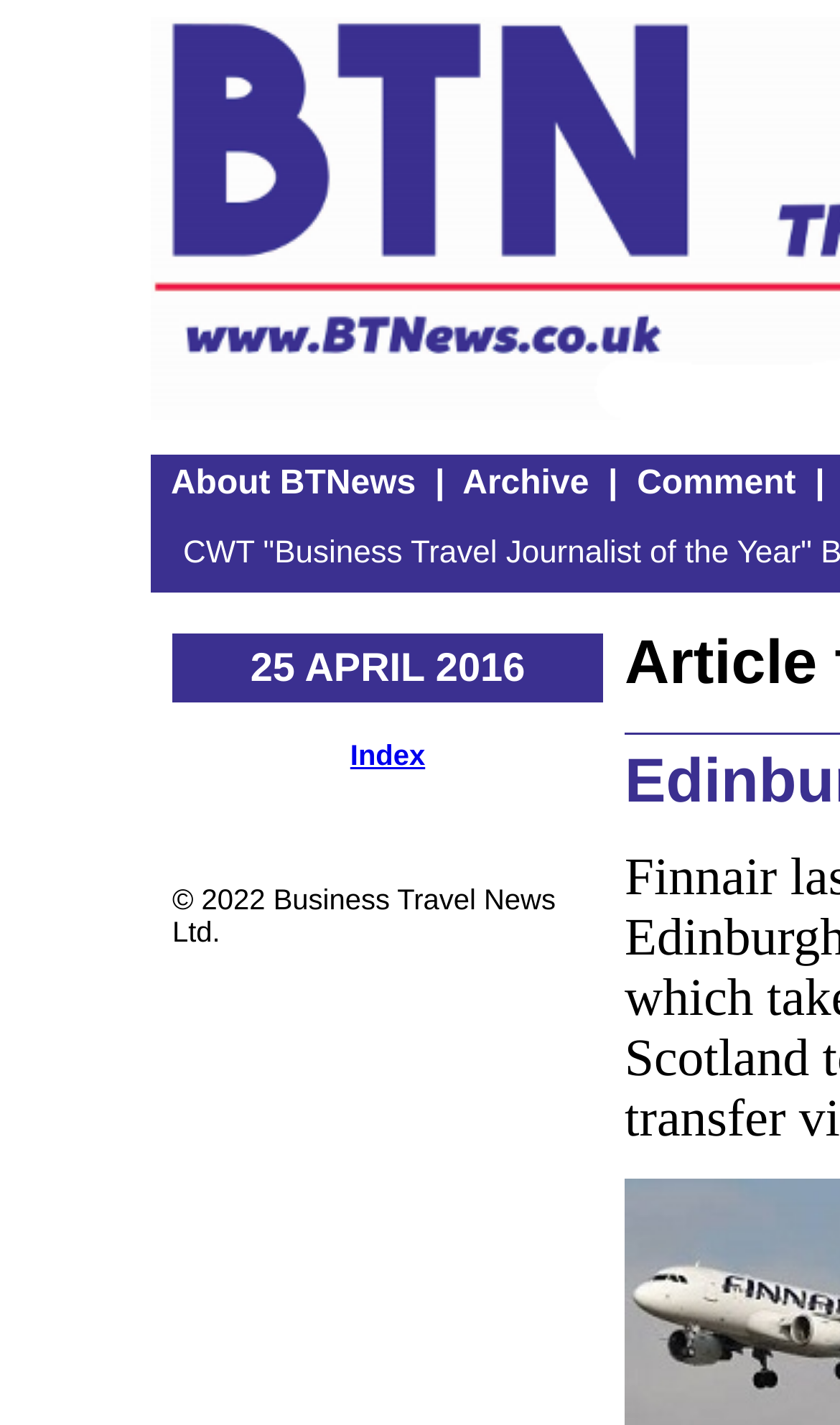Carefully examine the image and provide an in-depth answer to the question: What is the date mentioned on the webpage?

I found the date '25 APRIL 2016' on the webpage by looking at the StaticText element with bounding box coordinates [0.298, 0.452, 0.625, 0.483].